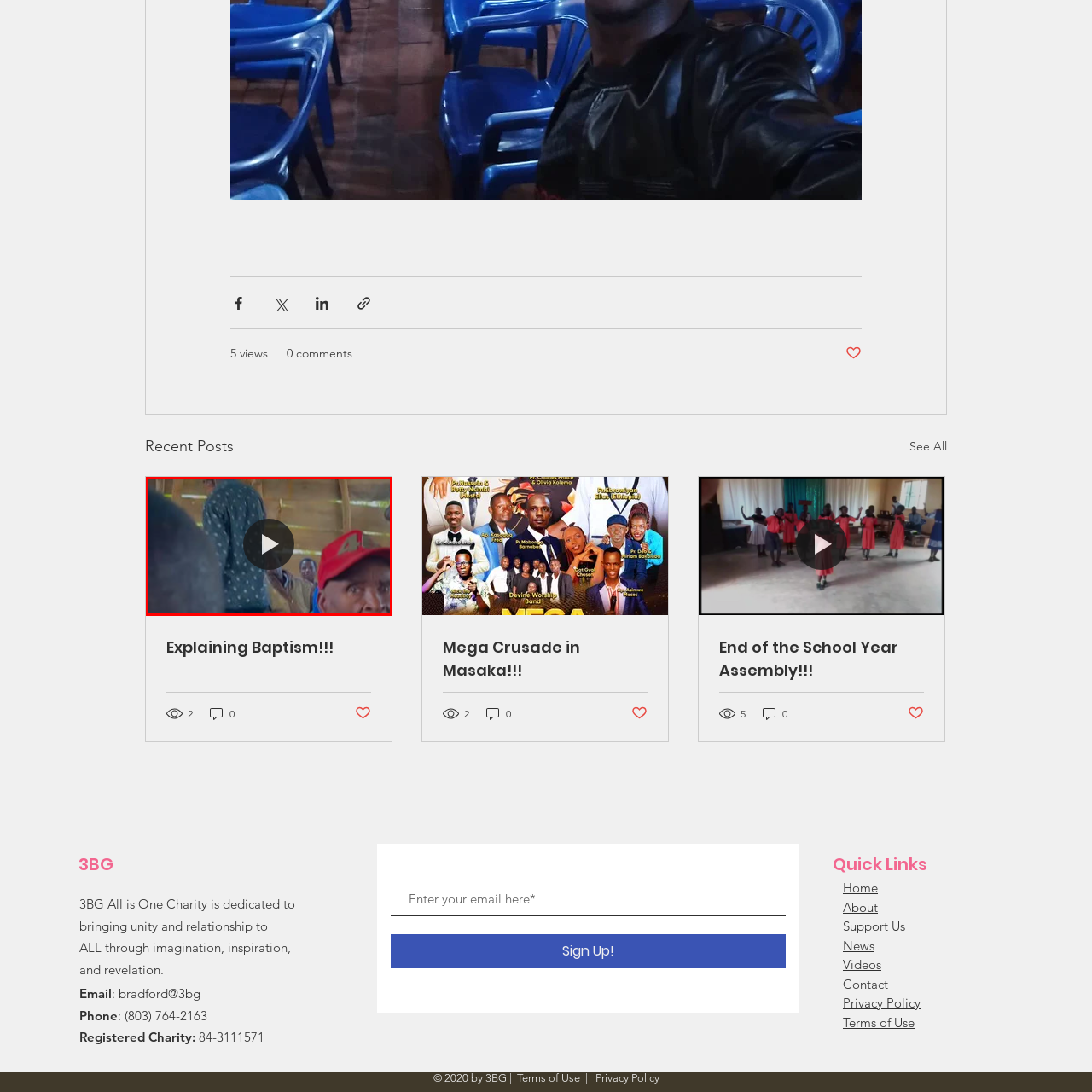Refer to the image contained within the red box, What type of structure is the setting?
 Provide your response as a single word or phrase.

Rustic with wooden walls